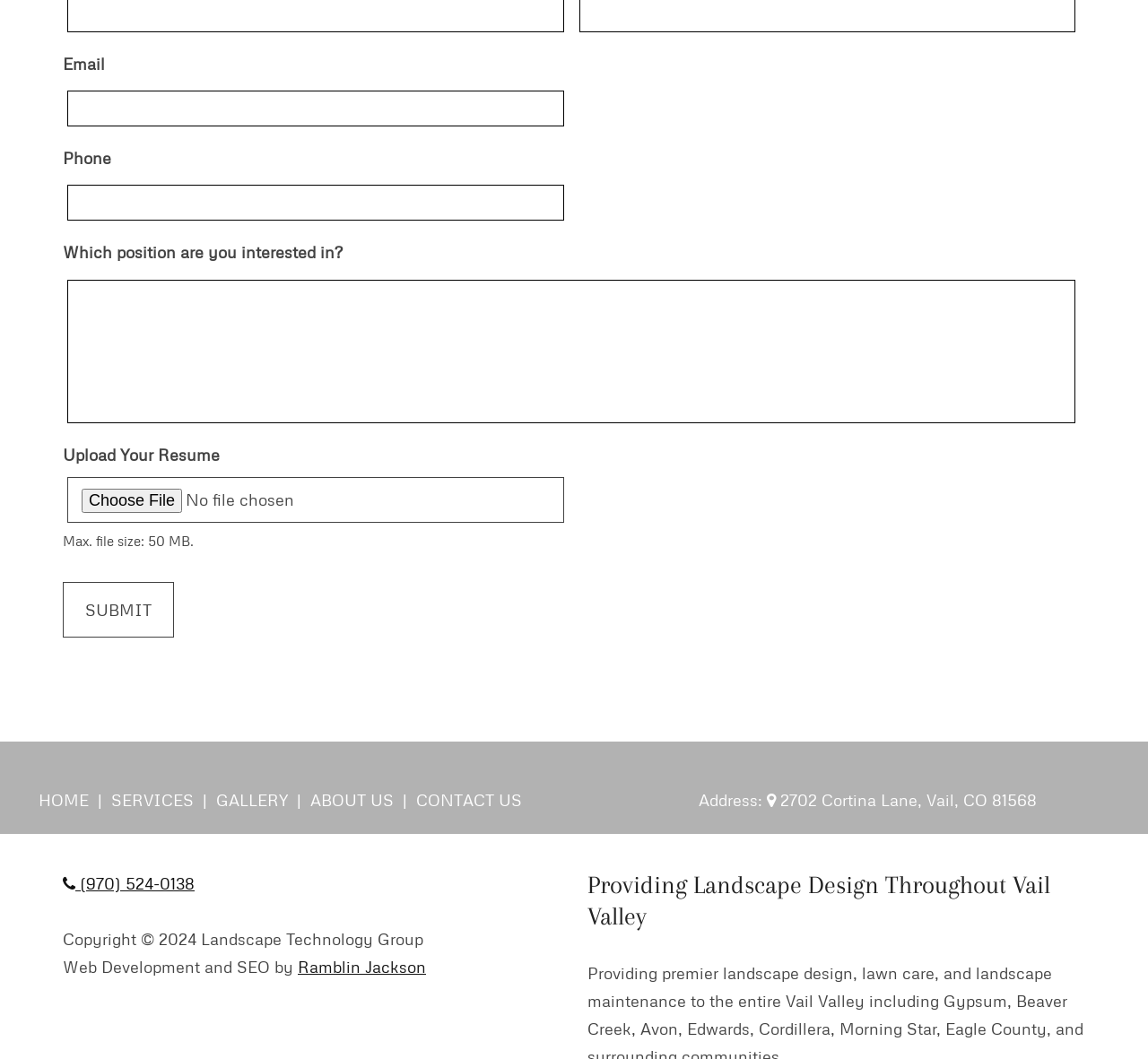What is the maximum file size allowed for uploading a resume?
From the details in the image, provide a complete and detailed answer to the question.

The maximum file size allowed for uploading a resume is mentioned below the 'Upload Your Resume' button, which is 'Max. file size: 50 MB'.